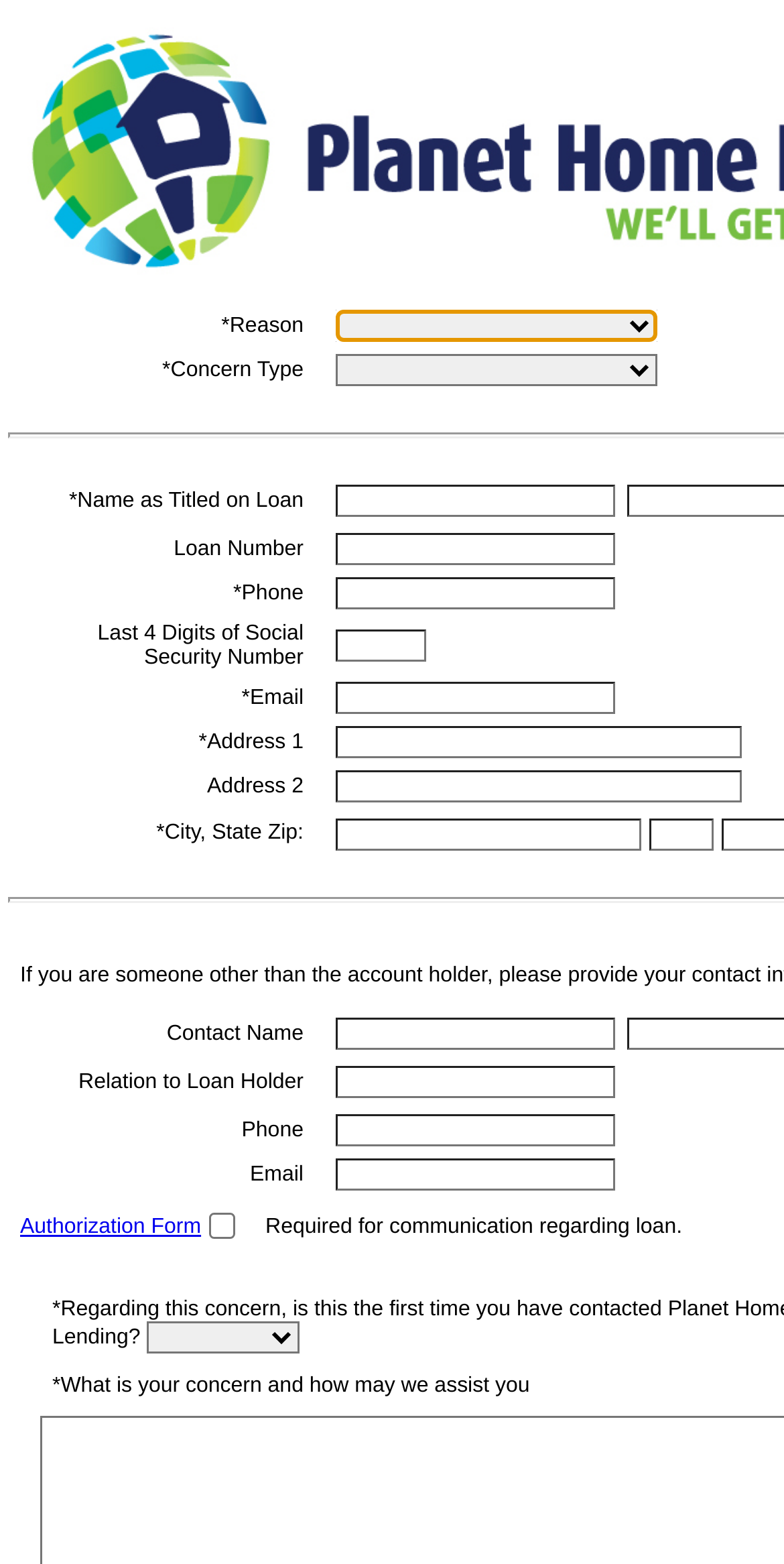Using the provided description: "name="ContactEmail"", find the bounding box coordinates of the corresponding UI element. The output should be four float numbers between 0 and 1, in the format [left, top, right, bottom].

[0.428, 0.741, 0.785, 0.761]